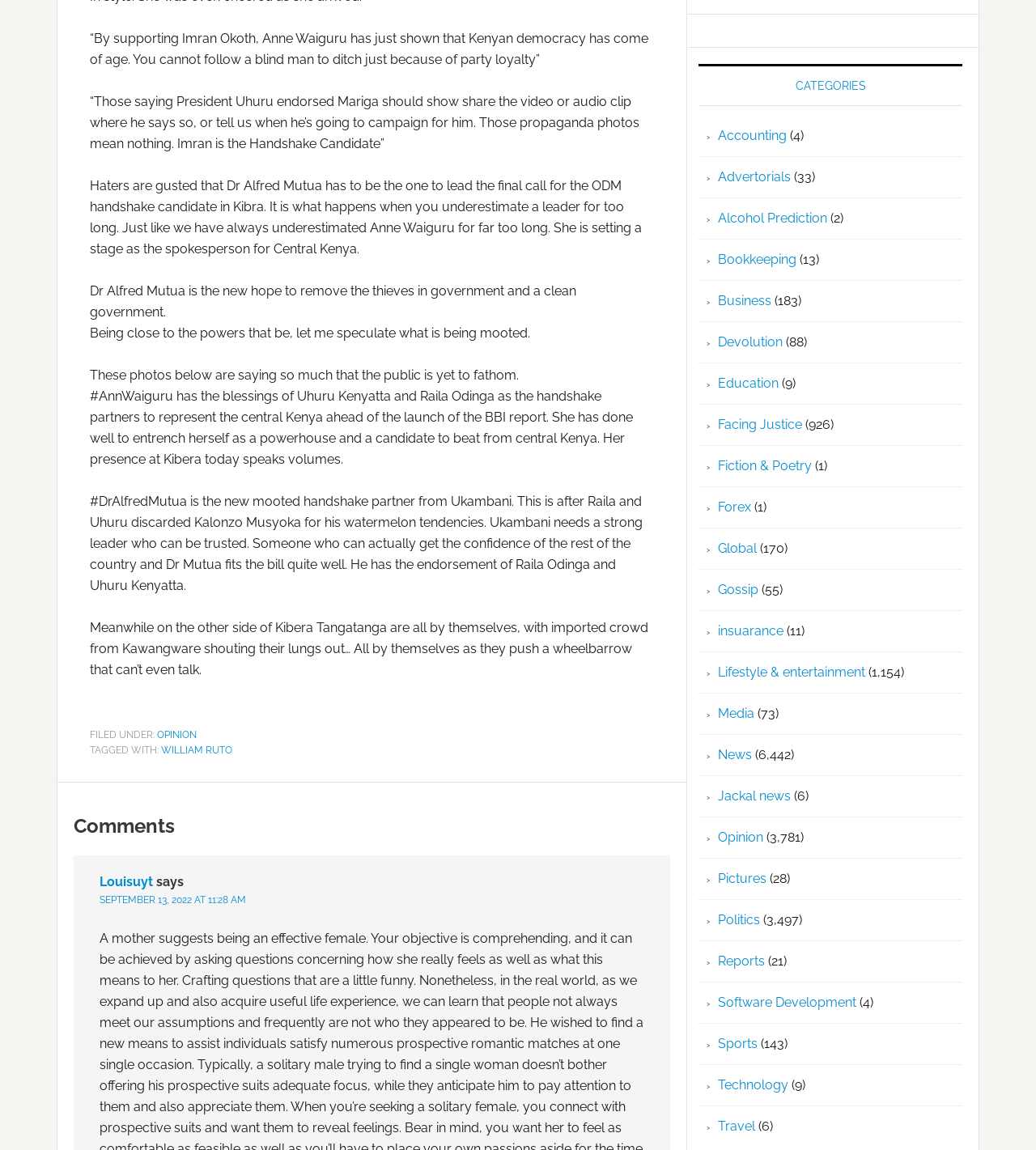Identify the bounding box coordinates of the HTML element based on this description: "Software Development".

[0.693, 0.865, 0.827, 0.879]